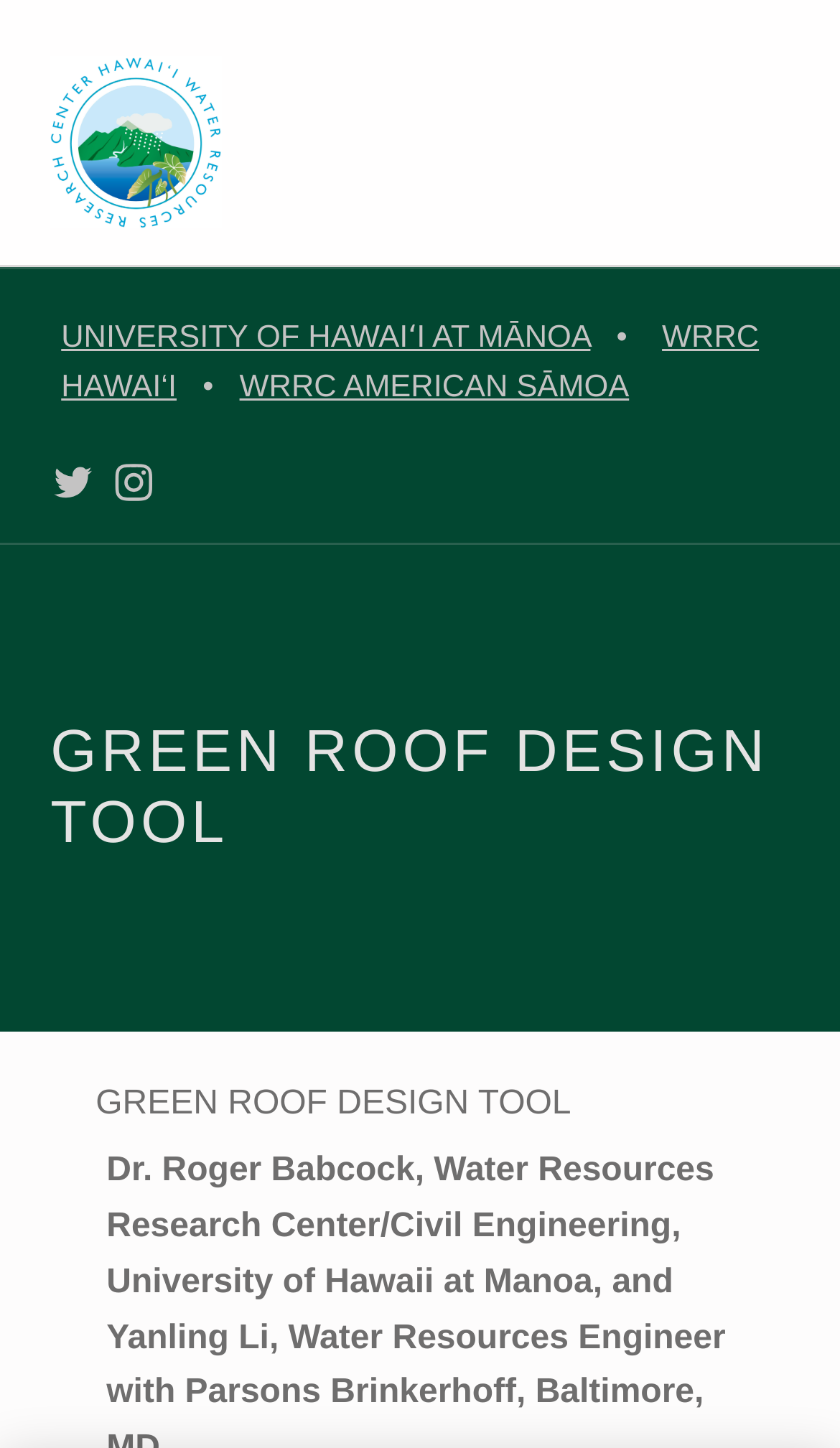Give the bounding box coordinates for the element described by: "WRRC HAWAI‘I".

[0.073, 0.221, 0.904, 0.28]